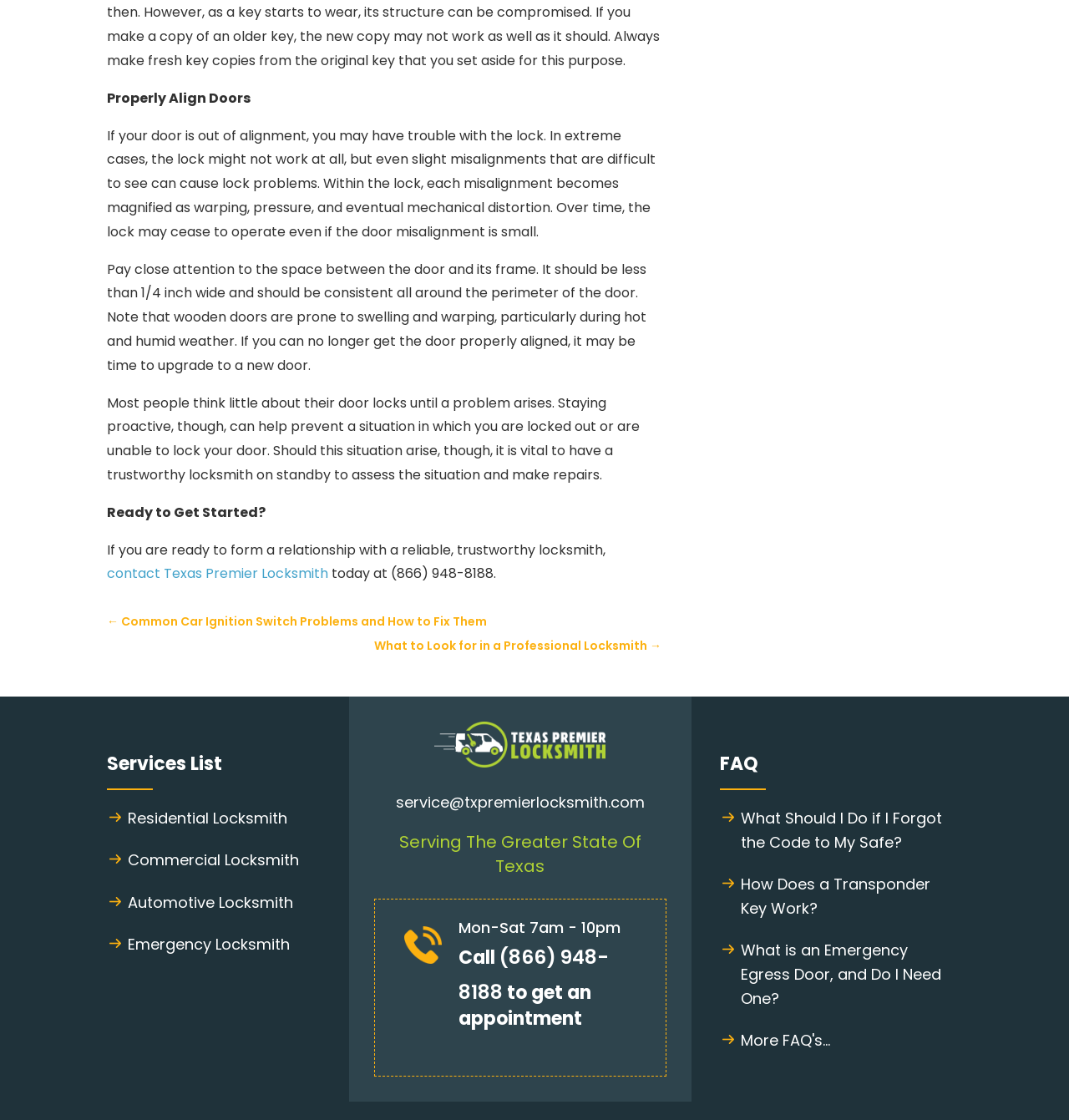Bounding box coordinates are to be given in the format (top-left x, top-left y, bottom-right x, bottom-right y). All values must be floating point numbers between 0 and 1. Provide the bounding box coordinate for the UI element described as: service@txpremierlocksmith.com

[0.37, 0.707, 0.603, 0.726]